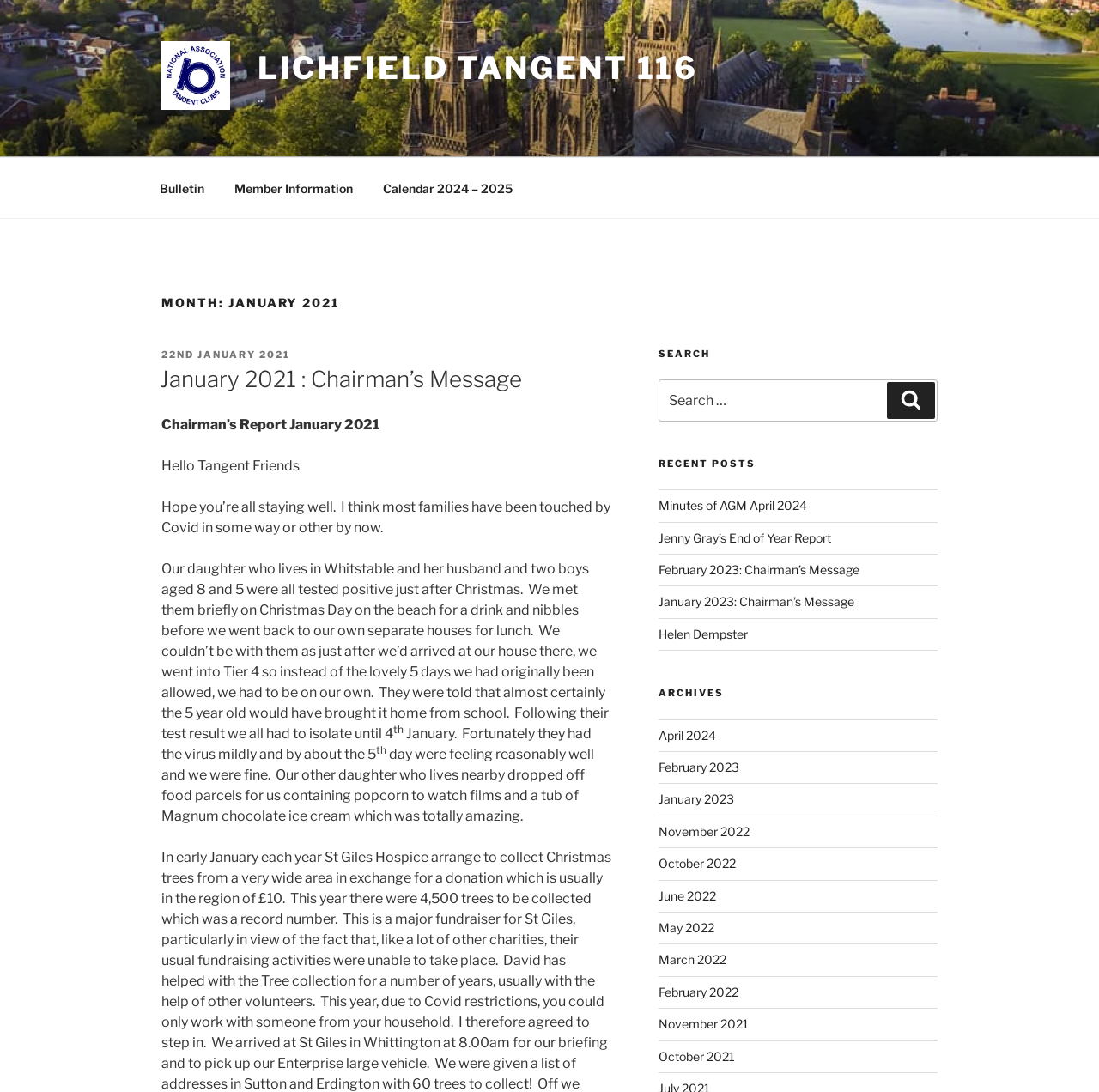Please identify the coordinates of the bounding box that should be clicked to fulfill this instruction: "View the 'Recent Posts'".

[0.599, 0.448, 0.853, 0.596]